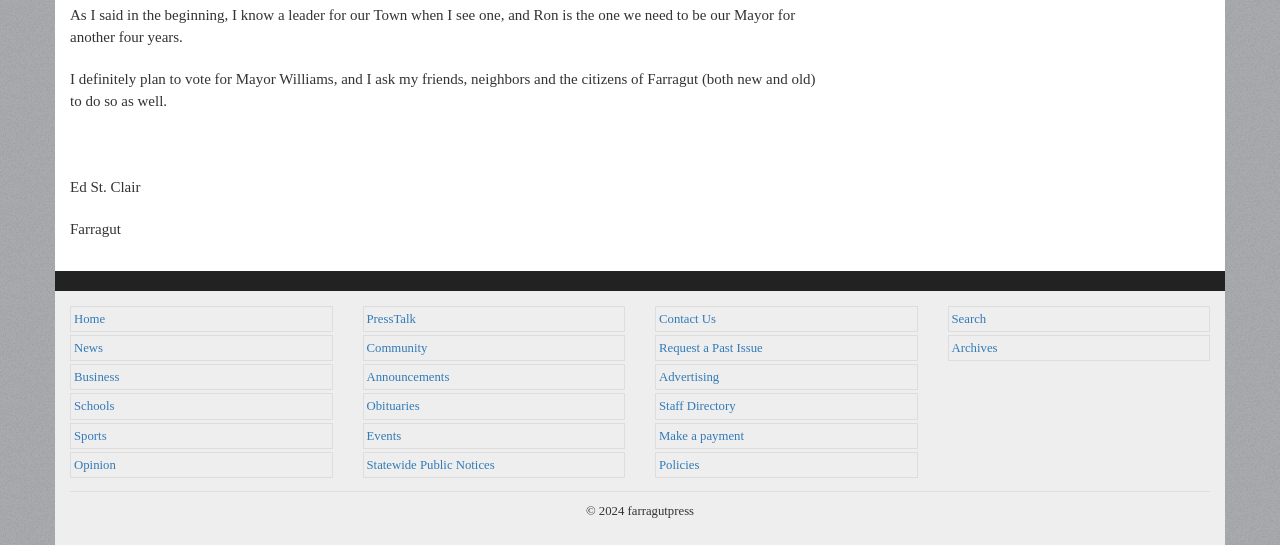Please determine the bounding box coordinates of the section I need to click to accomplish this instruction: "contact the author".

None